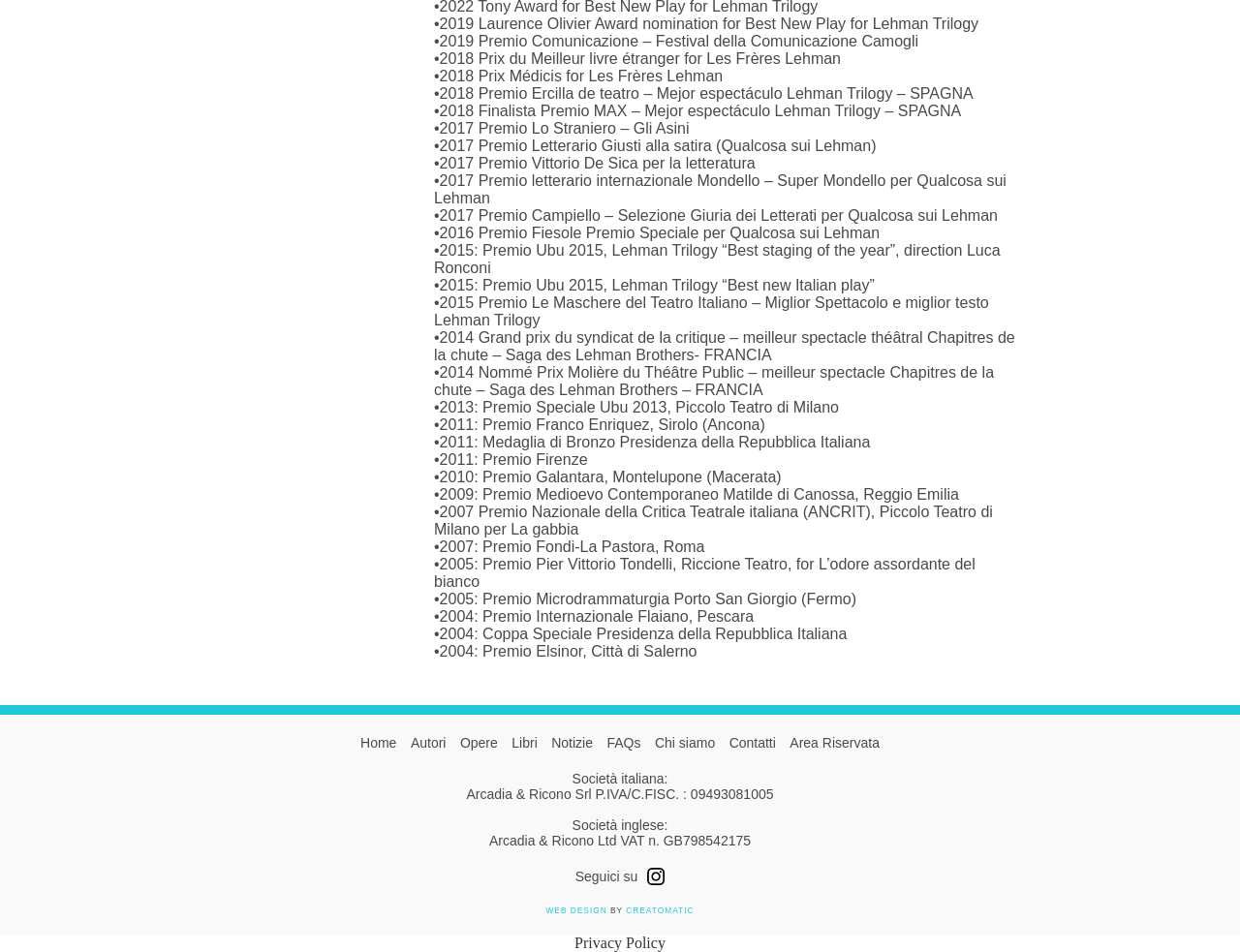Respond with a single word or phrase for the following question: 
What is the VAT number of Arcadia & Ricono Ltd?

GB798542175